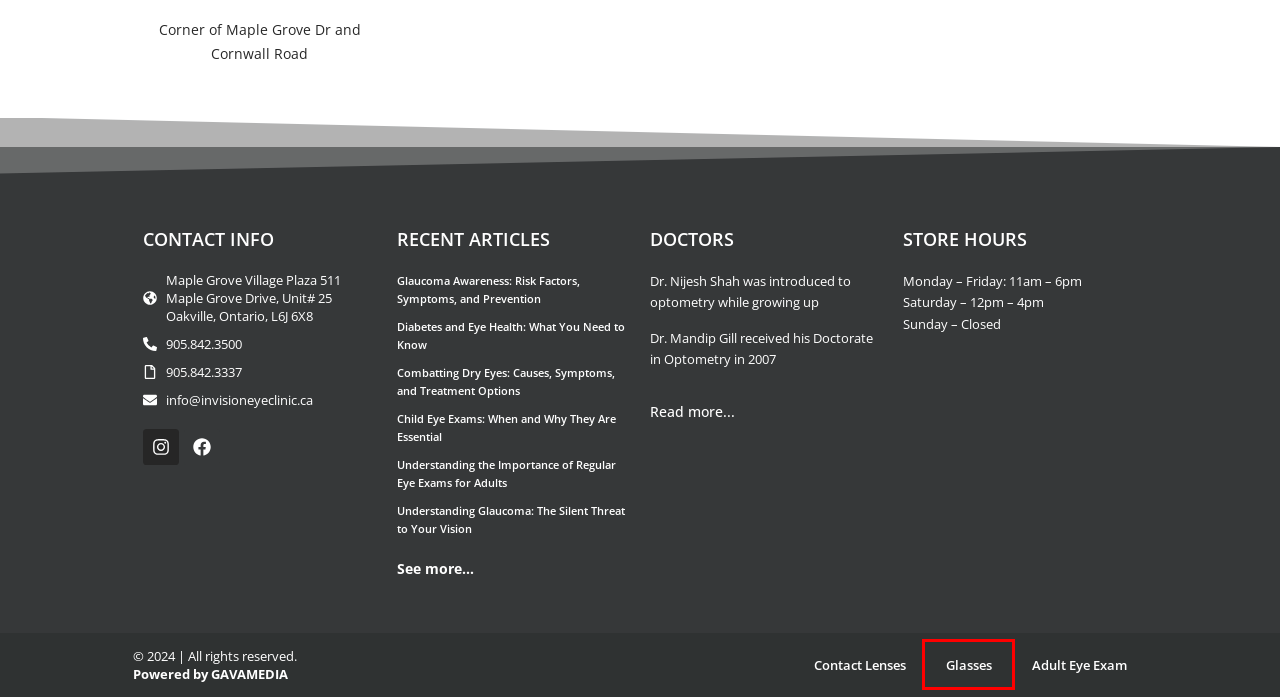Consider the screenshot of a webpage with a red bounding box and select the webpage description that best describes the new page that appears after clicking the element inside the red box. Here are the candidates:
A. Glasses - InVision Eye Clinic (Formerly Invision Optical)
B. Pro Website Development wtih GAVAMEDIA
C. Dr. Mandip Gill - InVision Eye Clinic (Formerly Invision Optical)
D. Adult Eye Exam - InVision Eye Clinic (Formerly Invision Optical)
E. Contact Us - InVision Eye Clinic (Formerly Invision Optical)
F. Blog - InVision Eye Clinic (Formerly Invision Optical)
G. Contact Lenses - InVision Eye Clinic (Formerly Invision Optical)
H. Dr. Nijesh Shah - InVision Eye Clinic (Formerly Invision Optical)

A